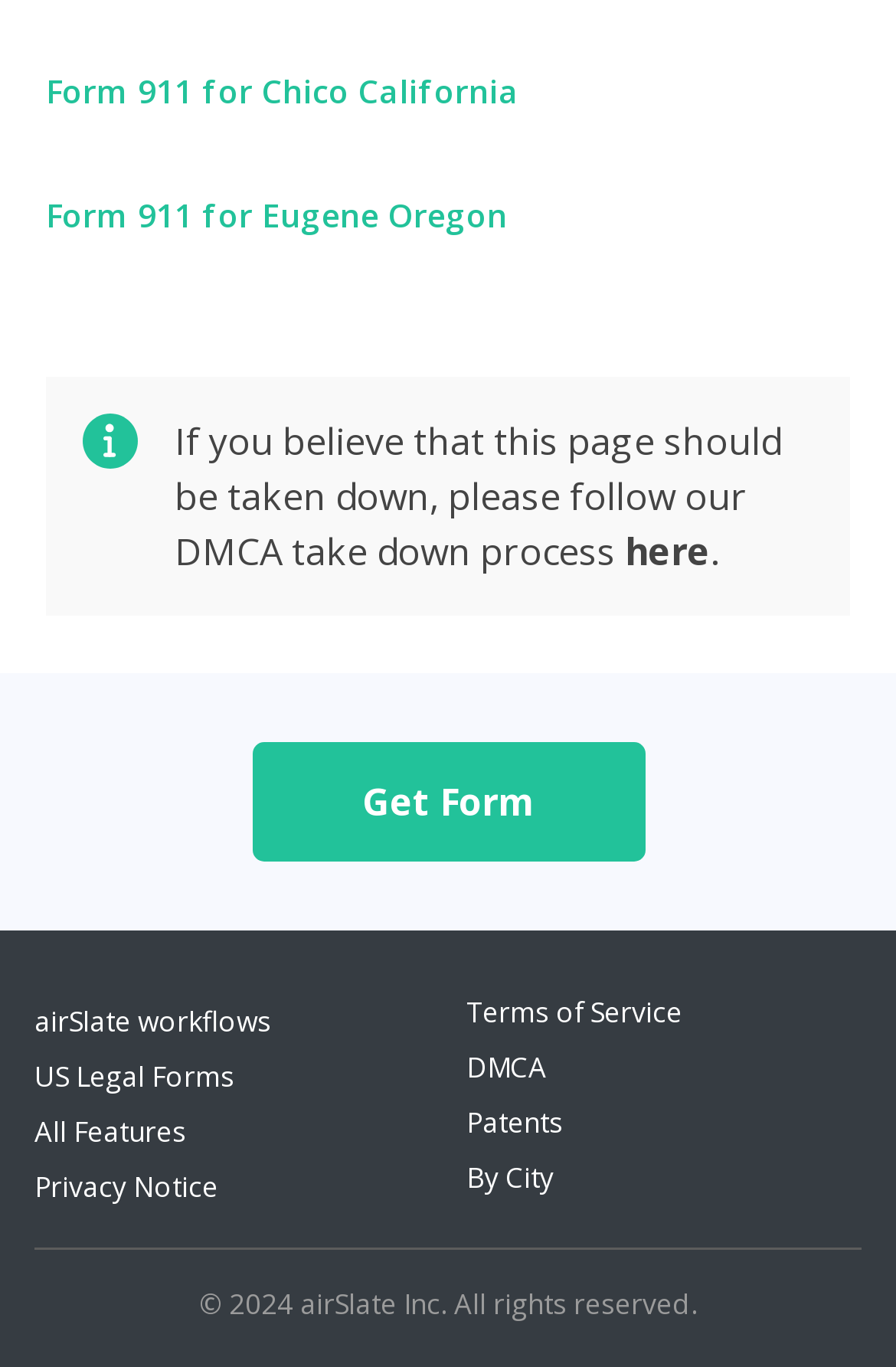Could you specify the bounding box coordinates for the clickable section to complete the following instruction: "Learn more about airSlate workflows"?

[0.038, 0.733, 0.303, 0.762]